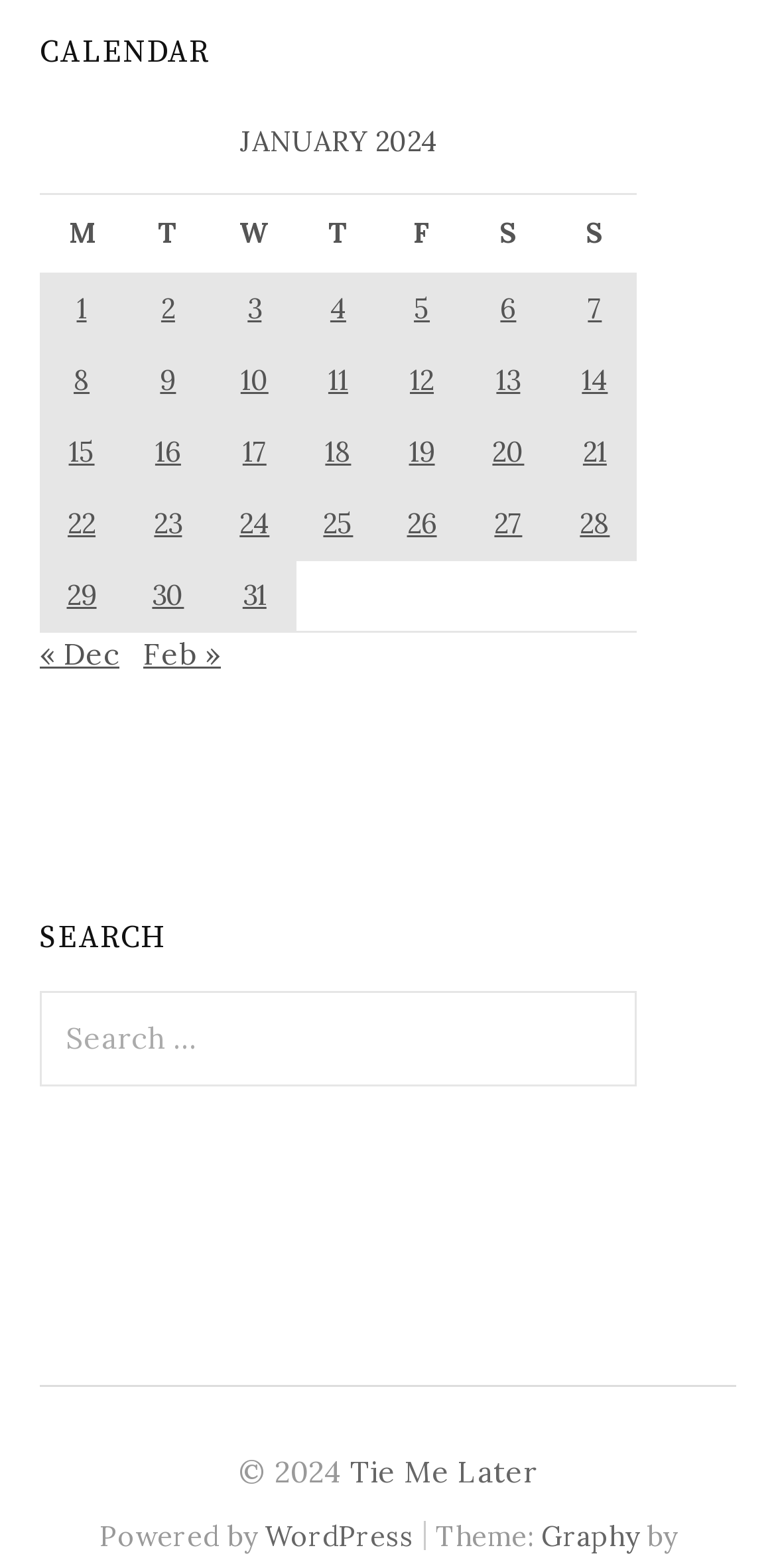Predict the bounding box of the UI element that fits this description: "Feb »".

[0.185, 0.405, 0.285, 0.429]